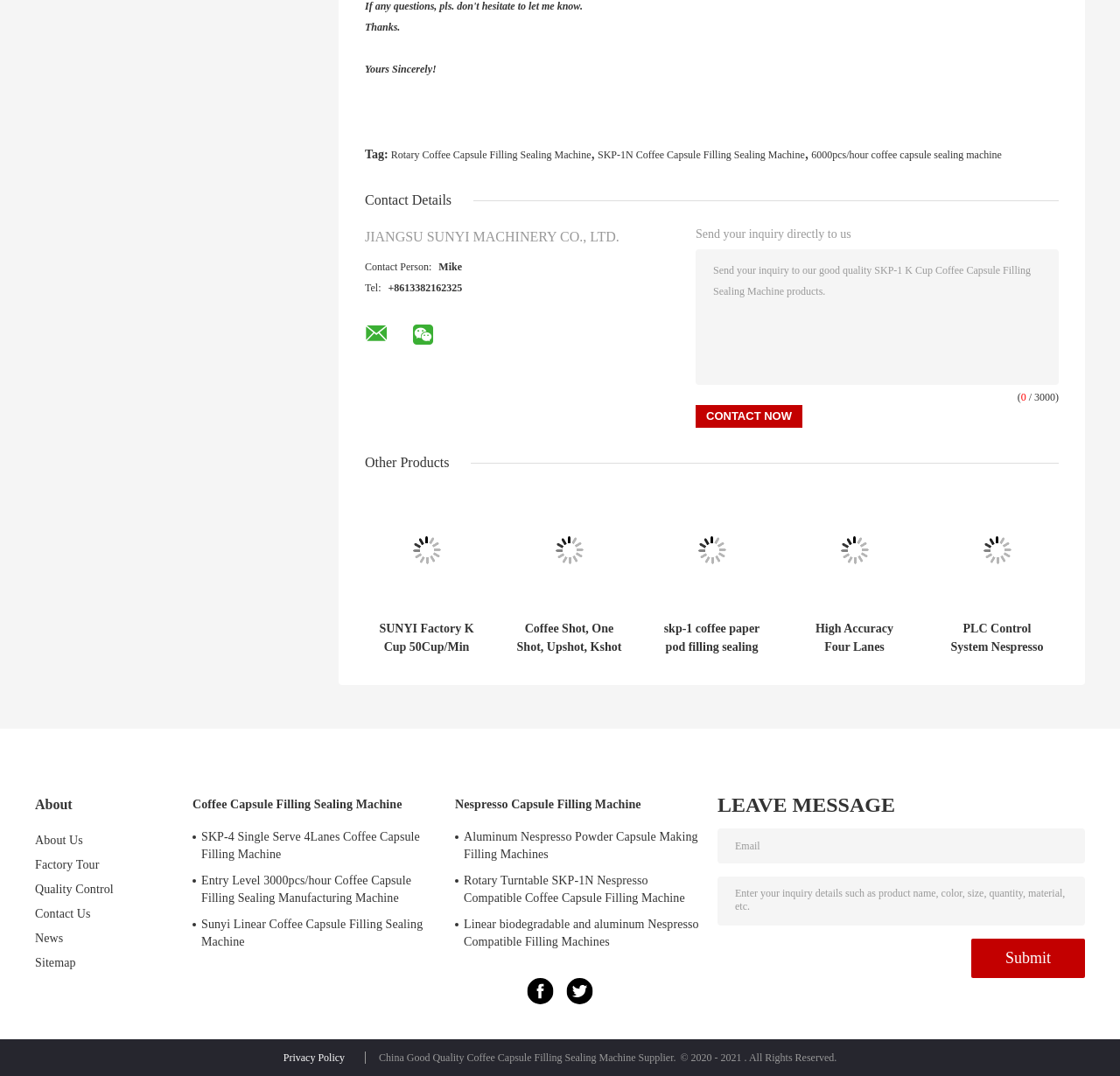What is the company name?
Please interpret the details in the image and answer the question thoroughly.

I found the company name by looking at the 'Contact Details' section, where it is written as 'JIANGSU SUNYI MACHINERY CO., LTD.'.